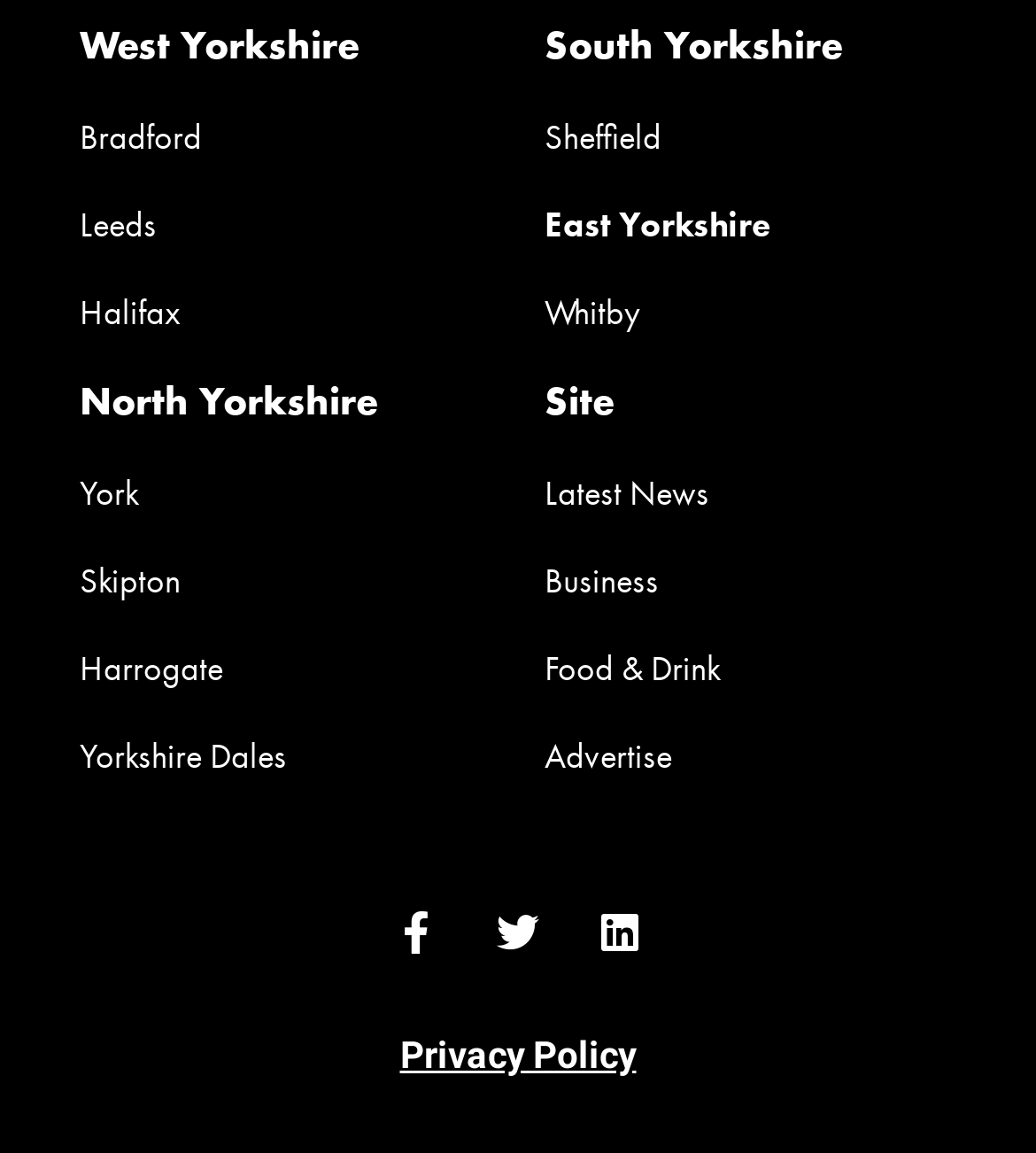What is the last link listed at the bottom of the webpage?
Answer the question with as much detail as you can, using the image as a reference.

I looked at the links at the bottom of the webpage and found that the last one listed is 'Privacy Policy'.